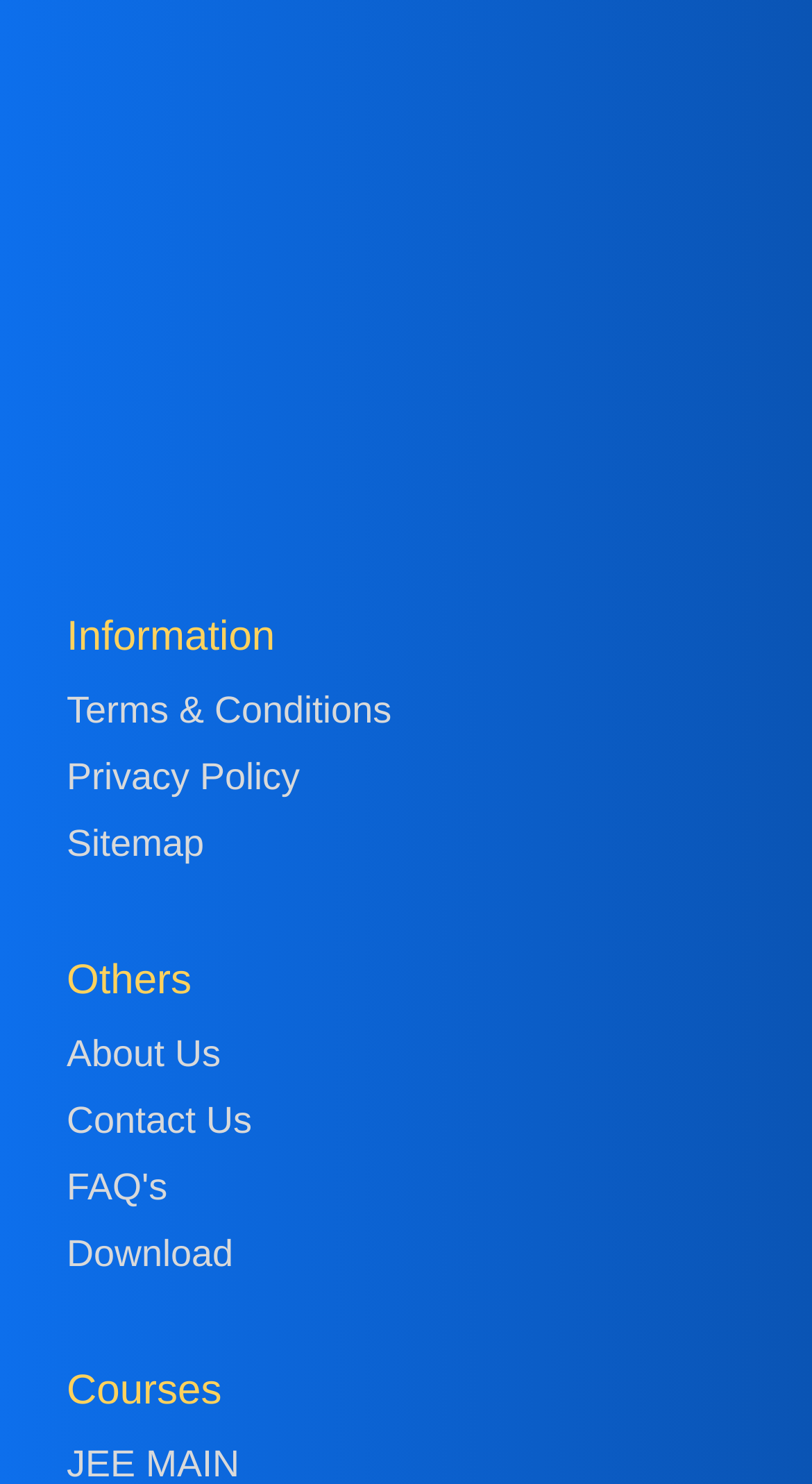What is the logo of the website?
Provide an in-depth answer to the question, covering all aspects.

The logo of the website is located at the top left corner of the webpage, and it is an image with the text 'ease to learn'.